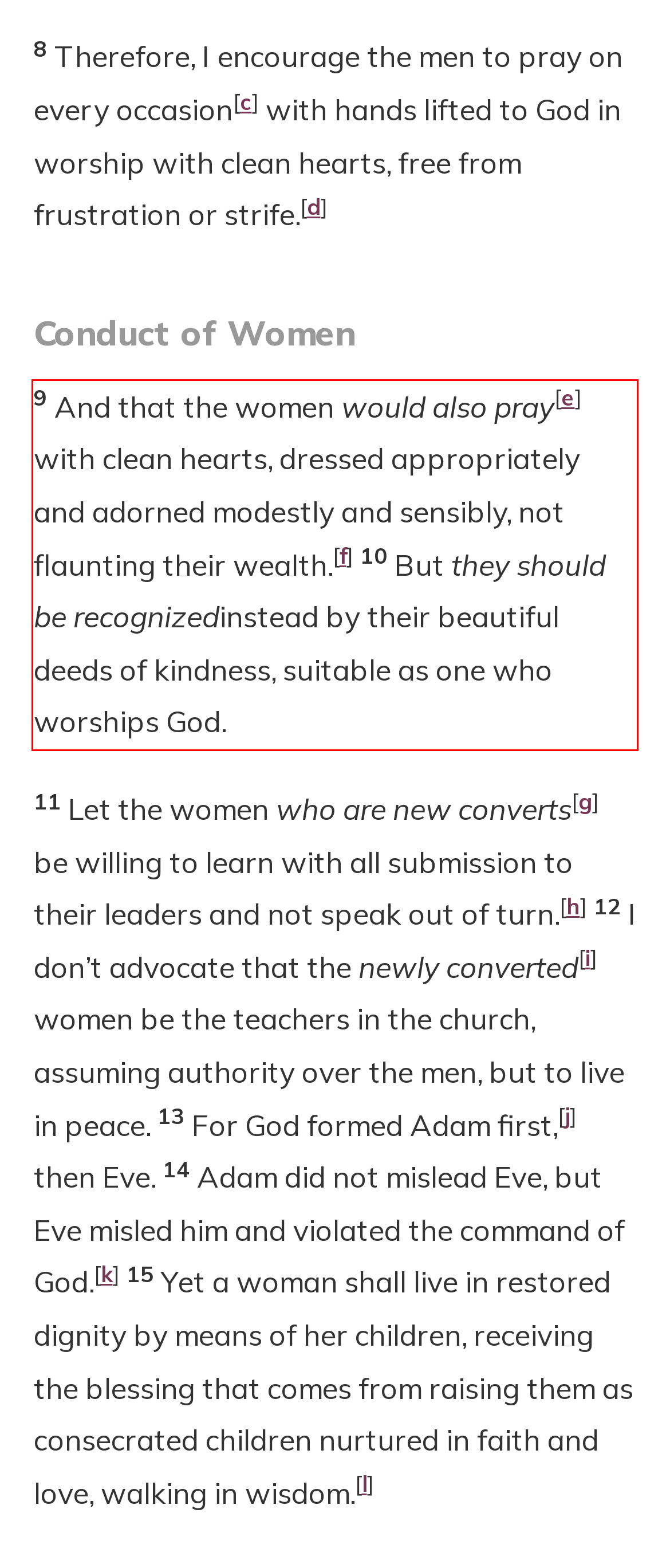Using the provided screenshot, read and generate the text content within the red-bordered area.

9 And that the women would also pray[e] with clean hearts, dressed appropriately and adorned modestly and sensibly, not flaunting their wealth.[f] 10 But they should be recognizedinstead by their beautiful deeds of kindness, suitable as one who worships God.